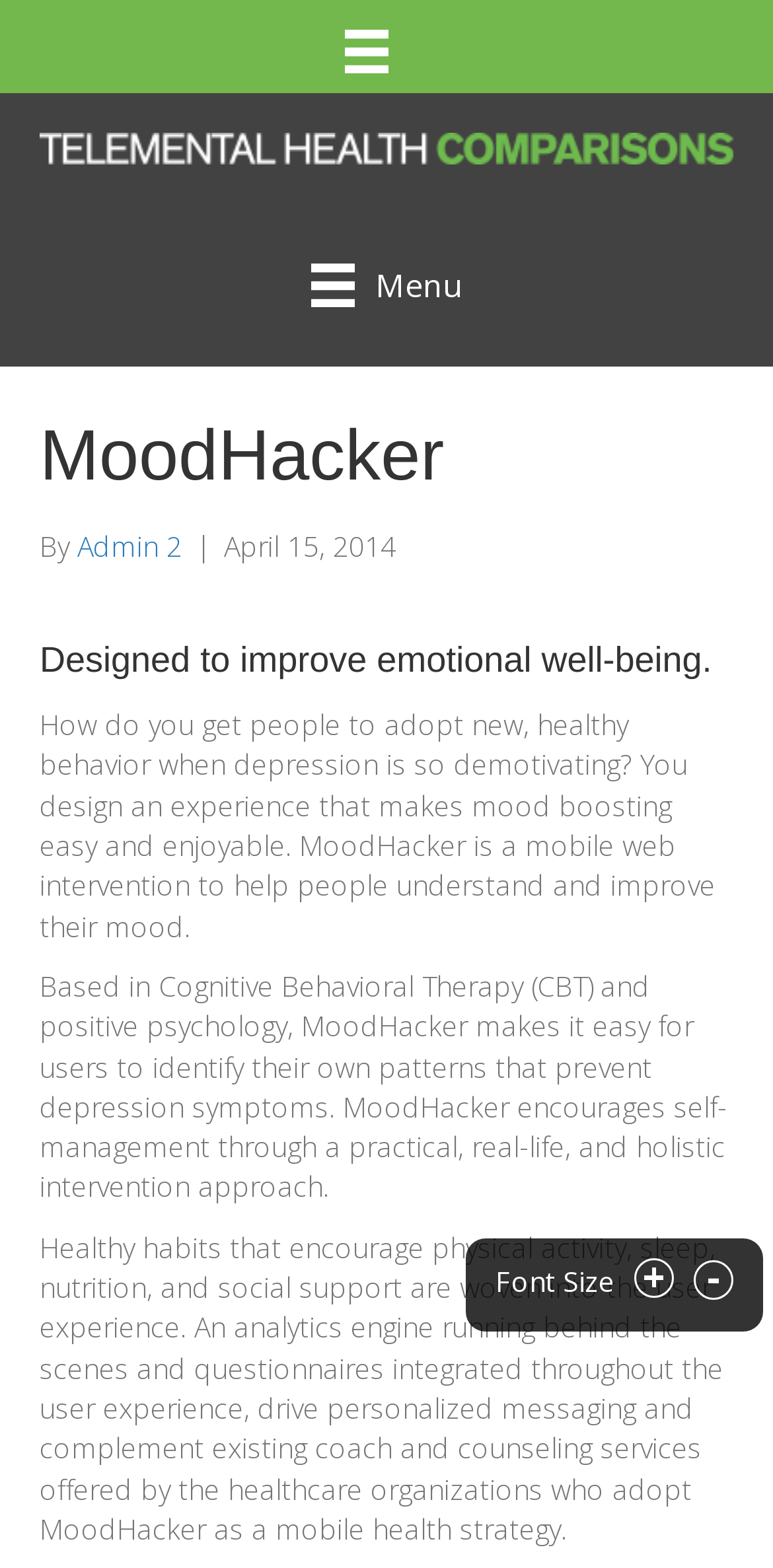Provide a brief response to the question using a single word or phrase: 
What habits are encouraged by MoodHacker?

Physical activity, sleep, nutrition, and social support